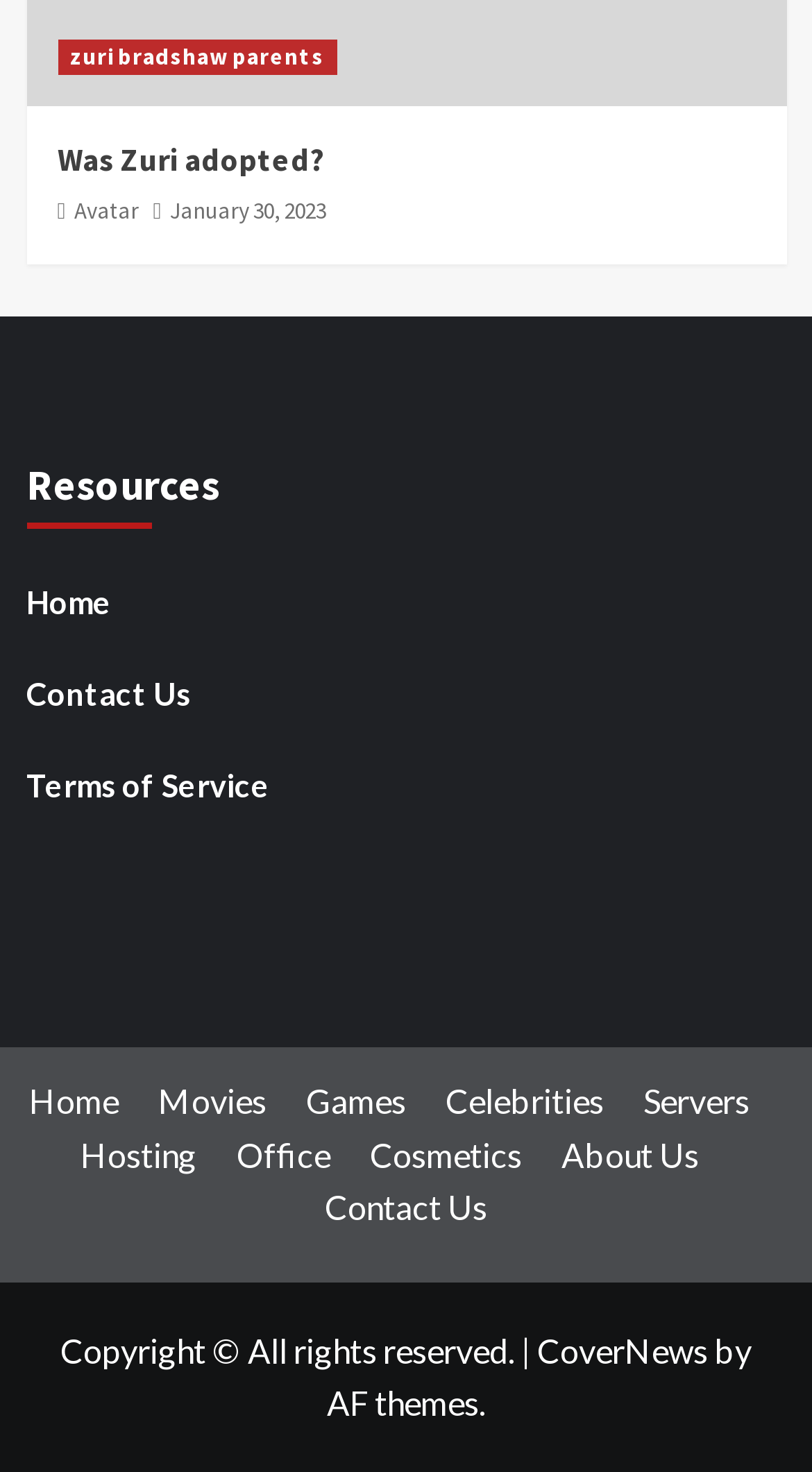Using the information shown in the image, answer the question with as much detail as possible: How many links are there in the resources section?

The resources section can be identified by the heading 'Resources' on the page. Below this heading, there are three links: 'Home', 'Contact Us', and 'Terms of Service'. Therefore, there are three links in the resources section.